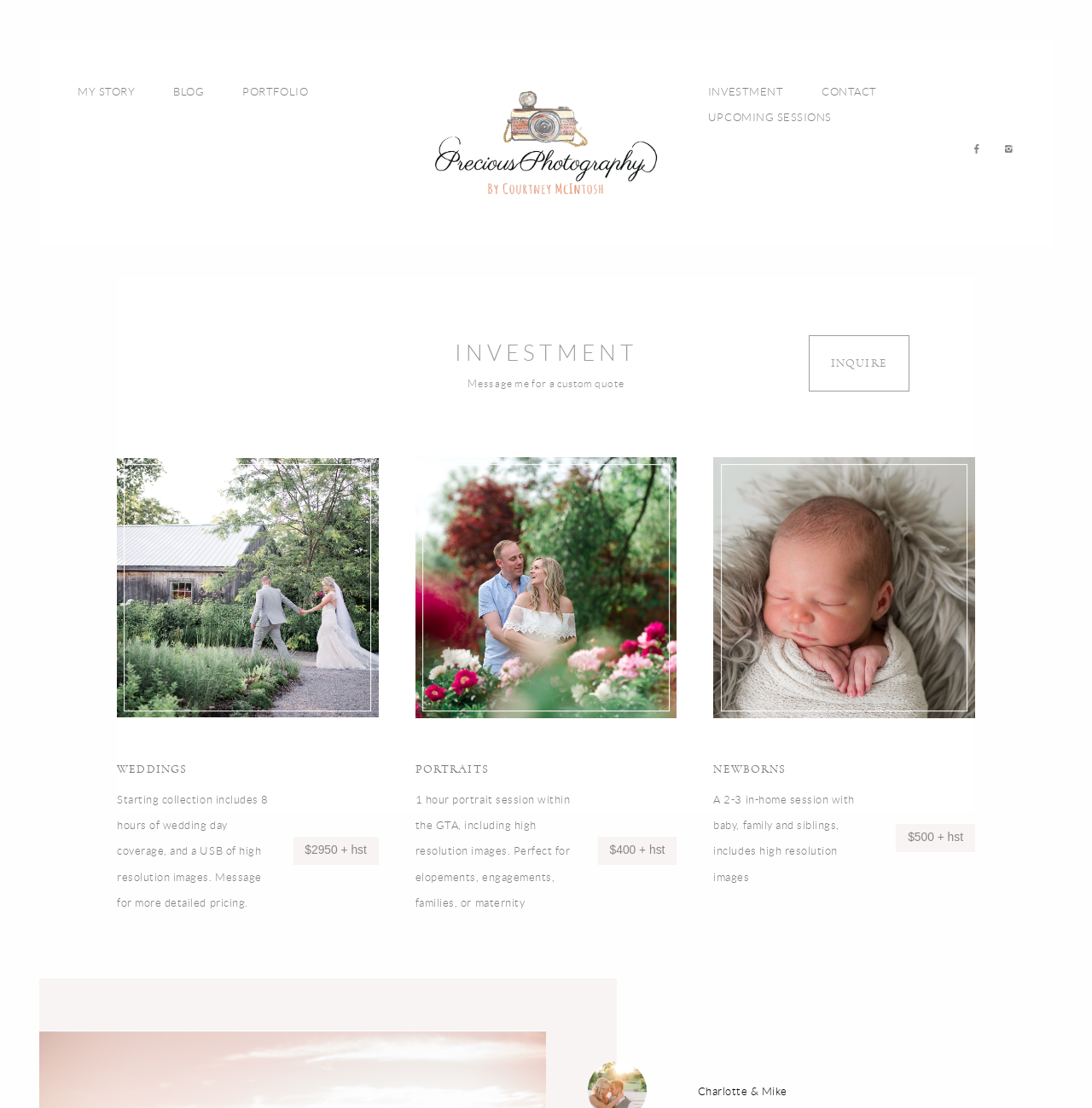Identify the bounding box coordinates of the clickable region to carry out the given instruction: "Contact the photographer".

[0.474, 0.594, 0.598, 0.617]